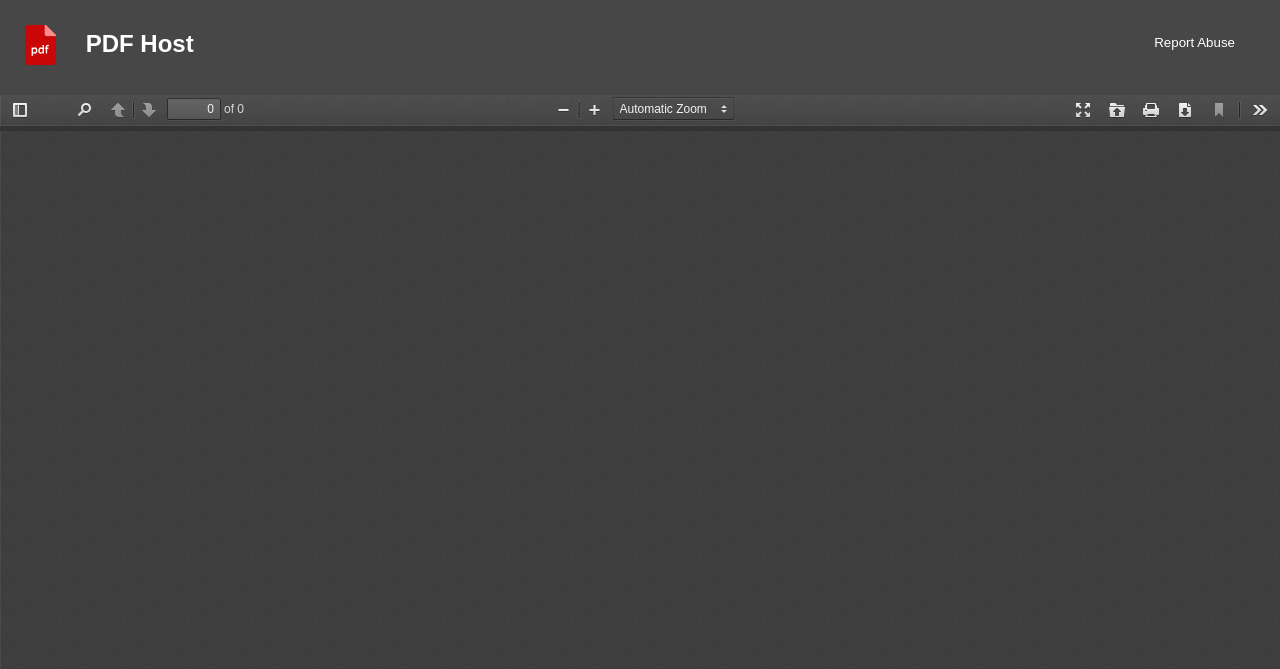Please provide the bounding box coordinates for the element that needs to be clicked to perform the following instruction: "click the logo". The coordinates should be given as four float numbers between 0 and 1, i.e., [left, top, right, bottom].

[0.02, 0.037, 0.067, 0.103]